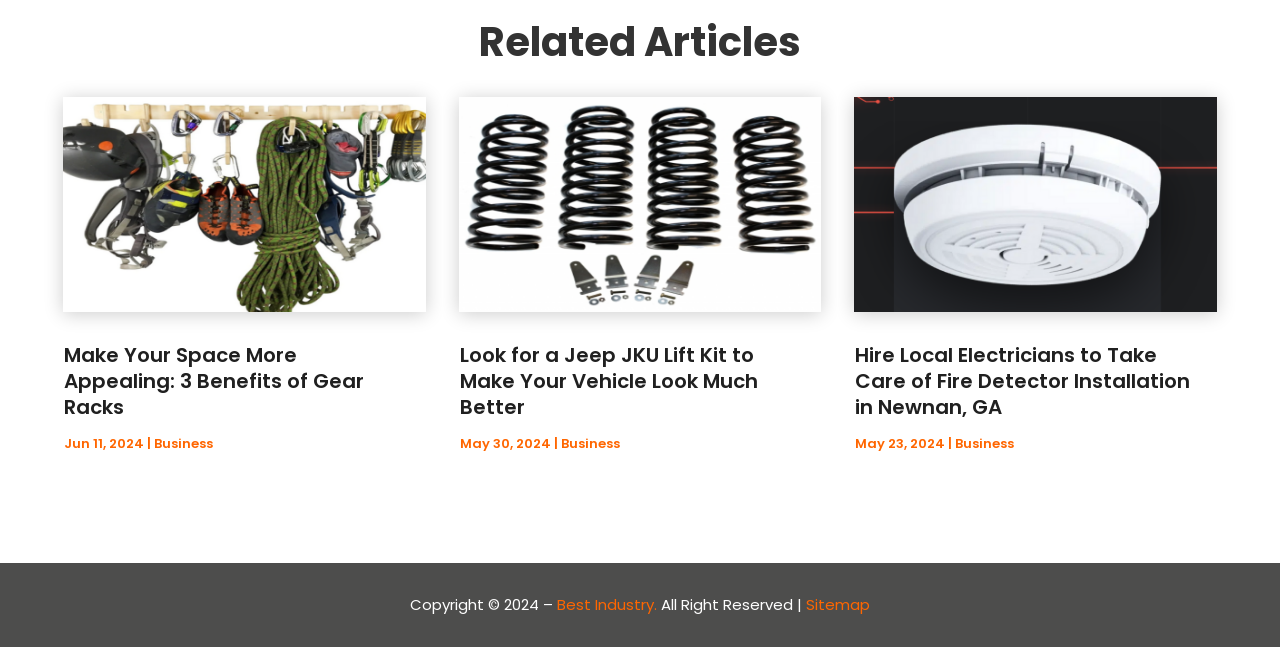Please determine the bounding box coordinates of the element to click in order to execute the following instruction: "Browse 'Cars-Trucks'". The coordinates should be four float numbers between 0 and 1, specified as [left, top, right, bottom].

[0.684, 0.764, 0.751, 0.795]